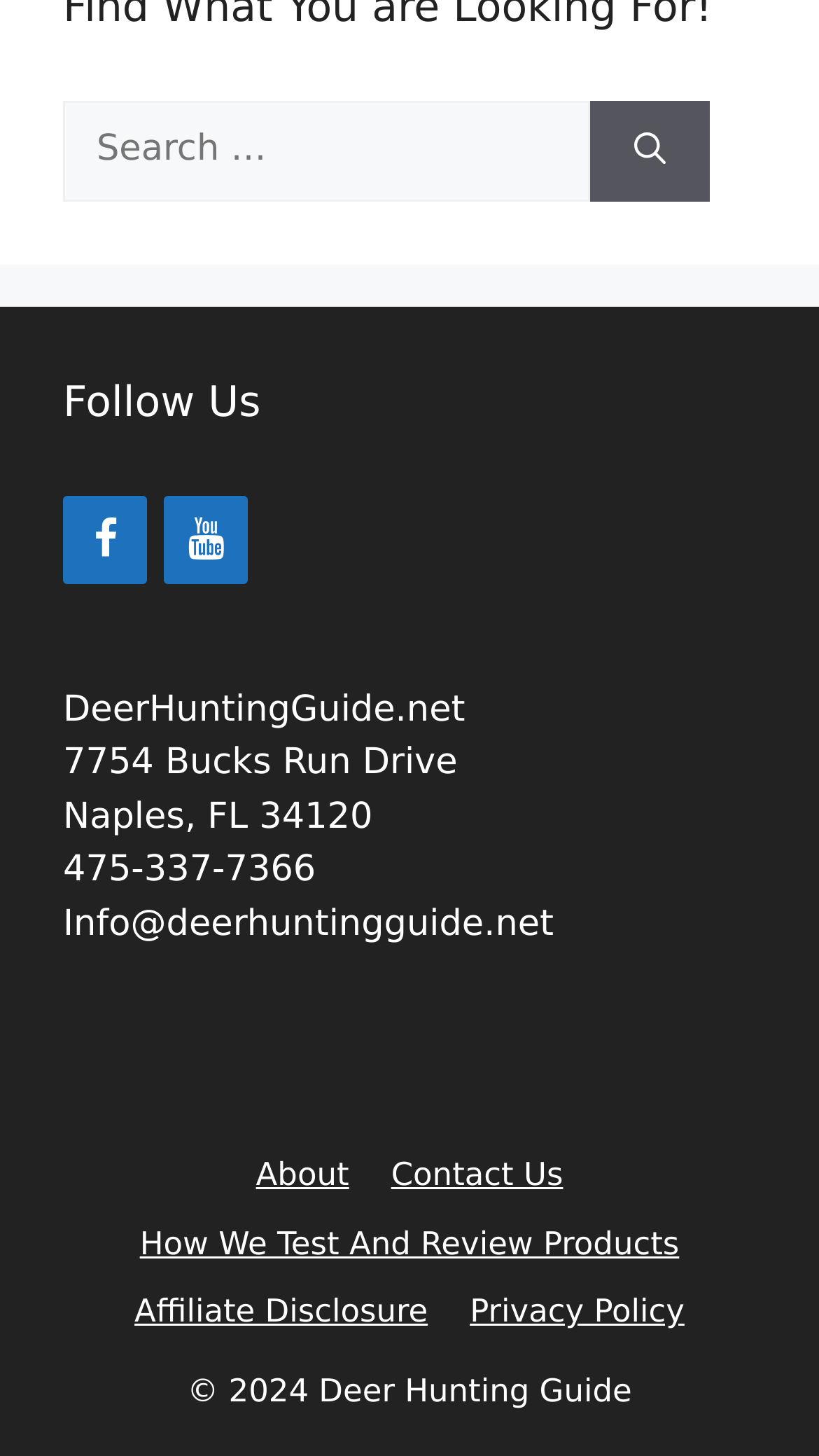Please give a concise answer to this question using a single word or phrase: 
What is the website's address?

7754 Bucks Run Drive, Naples, FL 34120